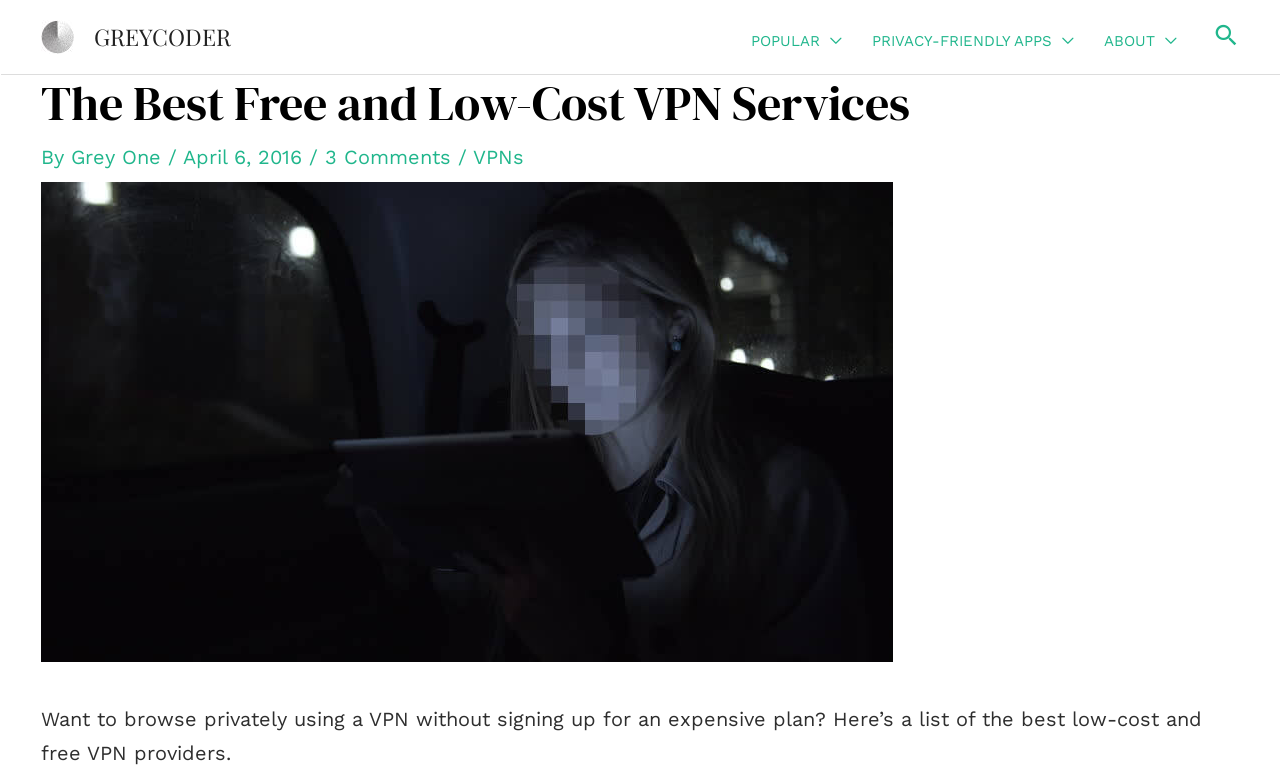Determine the bounding box coordinates of the clickable element necessary to fulfill the instruction: "click on the GreyCoder logo". Provide the coordinates as four float numbers within the 0 to 1 range, i.e., [left, top, right, bottom].

[0.032, 0.026, 0.057, 0.07]